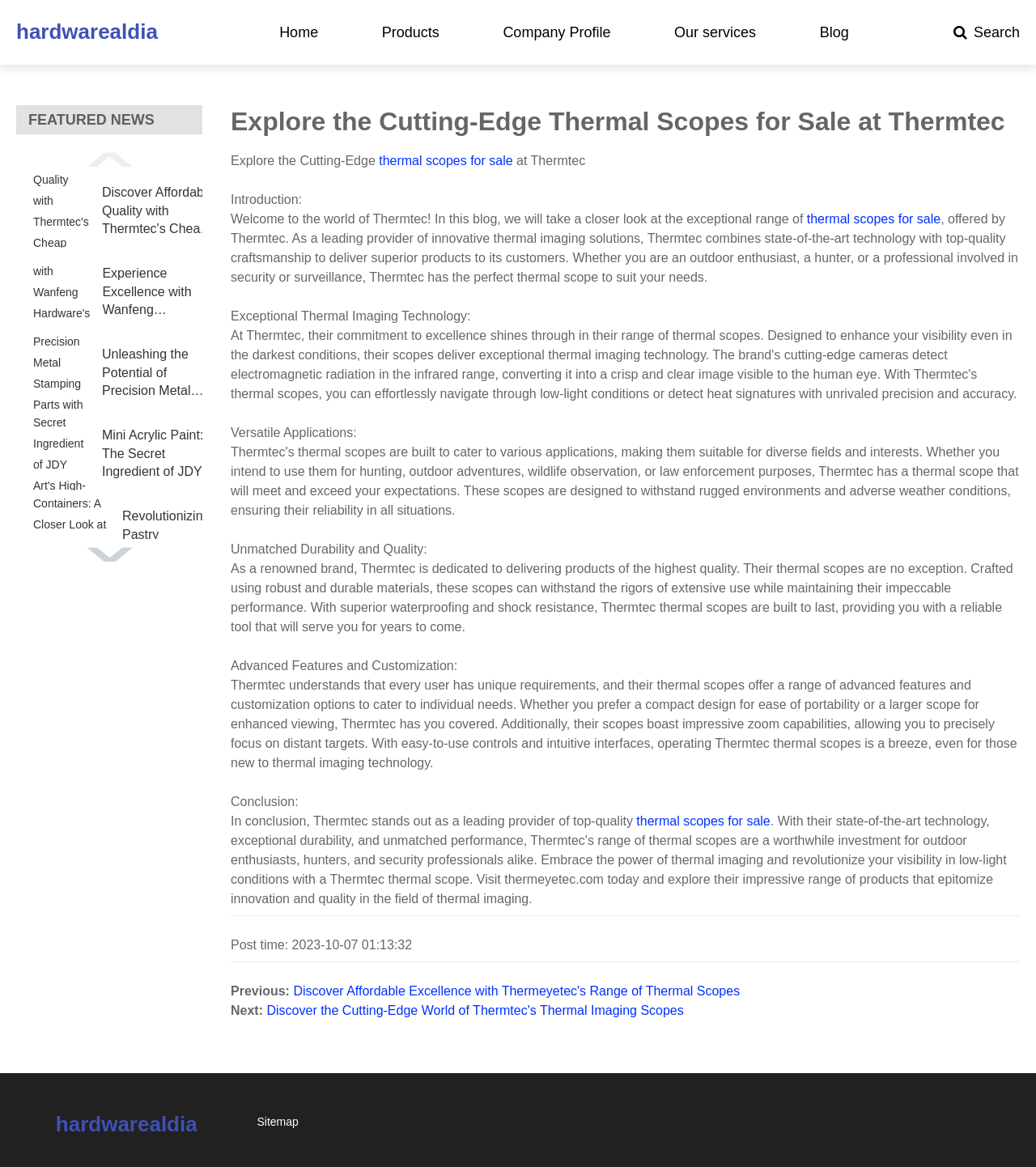Identify and provide the bounding box for the element described by: "Recent Posts".

None